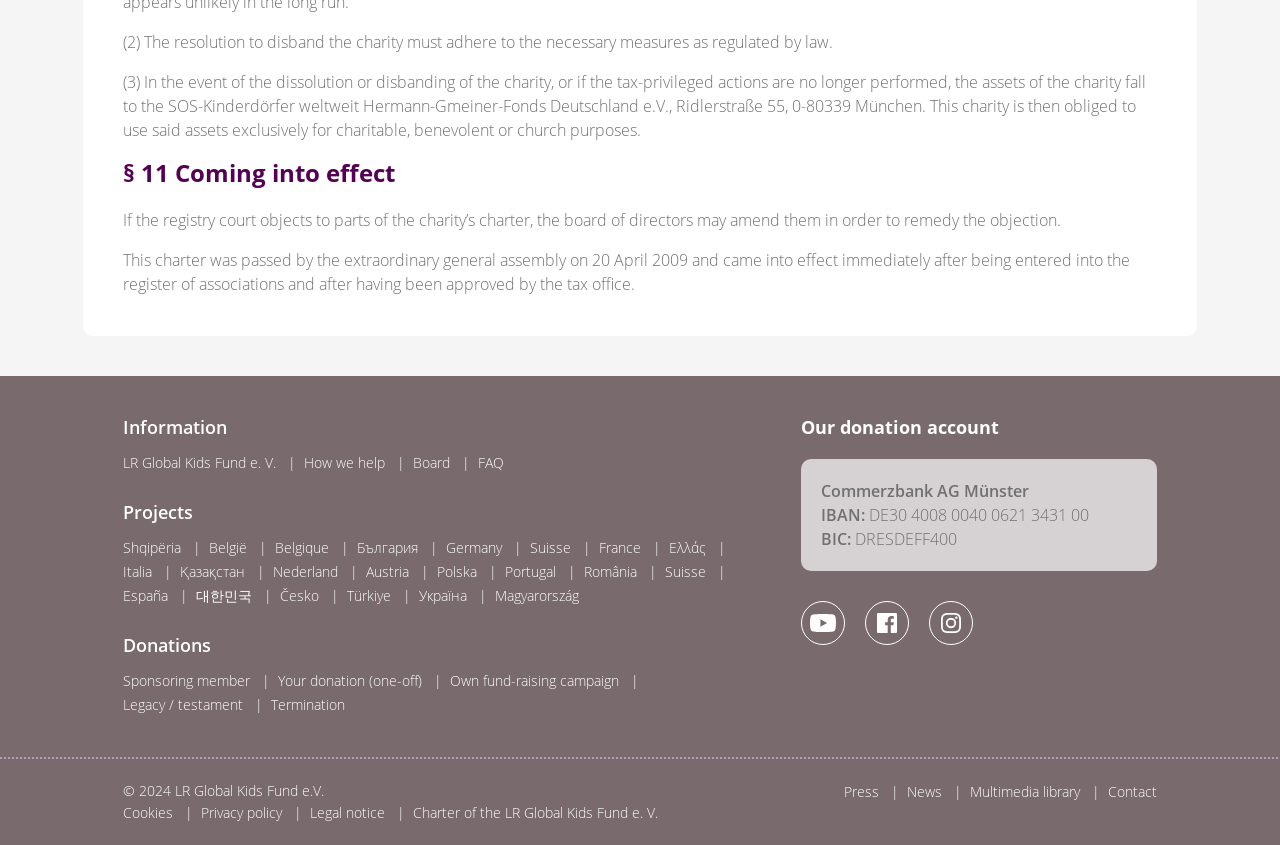Provide the bounding box coordinates of the HTML element described by the text: "Sponsoring member".

[0.096, 0.794, 0.195, 0.817]